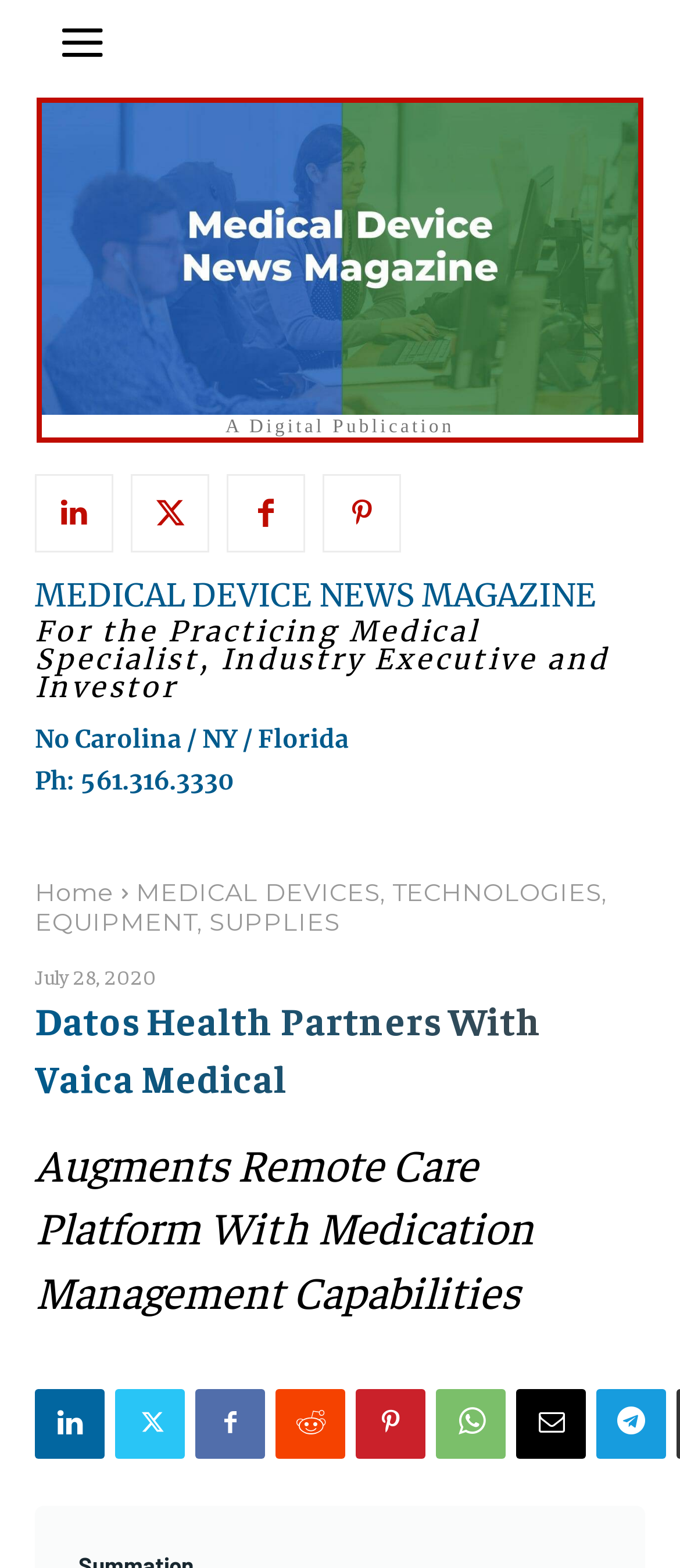Find the bounding box coordinates for the HTML element described in this sentence: "A Digital Publication". Provide the coordinates as four float numbers between 0 and 1, in the format [left, top, right, bottom].

[0.062, 0.066, 0.938, 0.279]